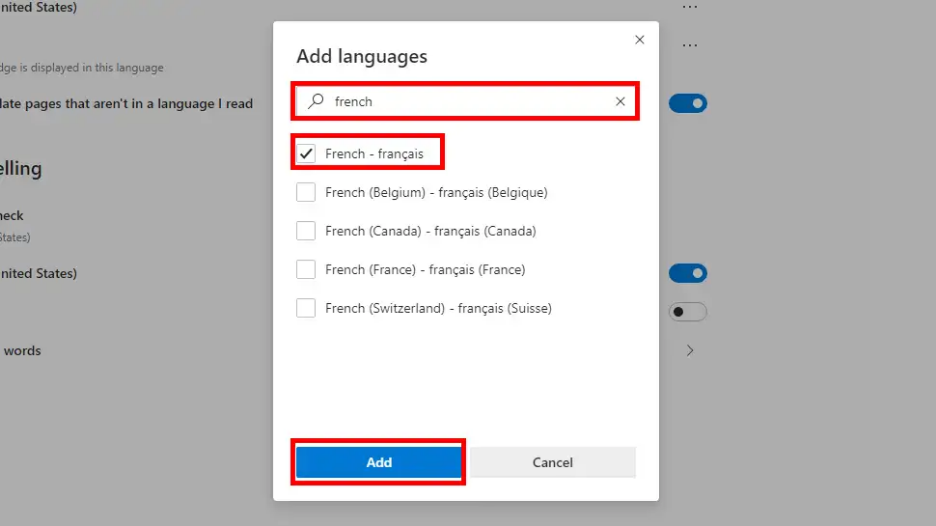How many variants of French are listed?
Deliver a detailed and extensive answer to the question.

There are four variants of French listed, including options for Belgium, Canada, France, and Switzerland, each with their own checkbox for selection.